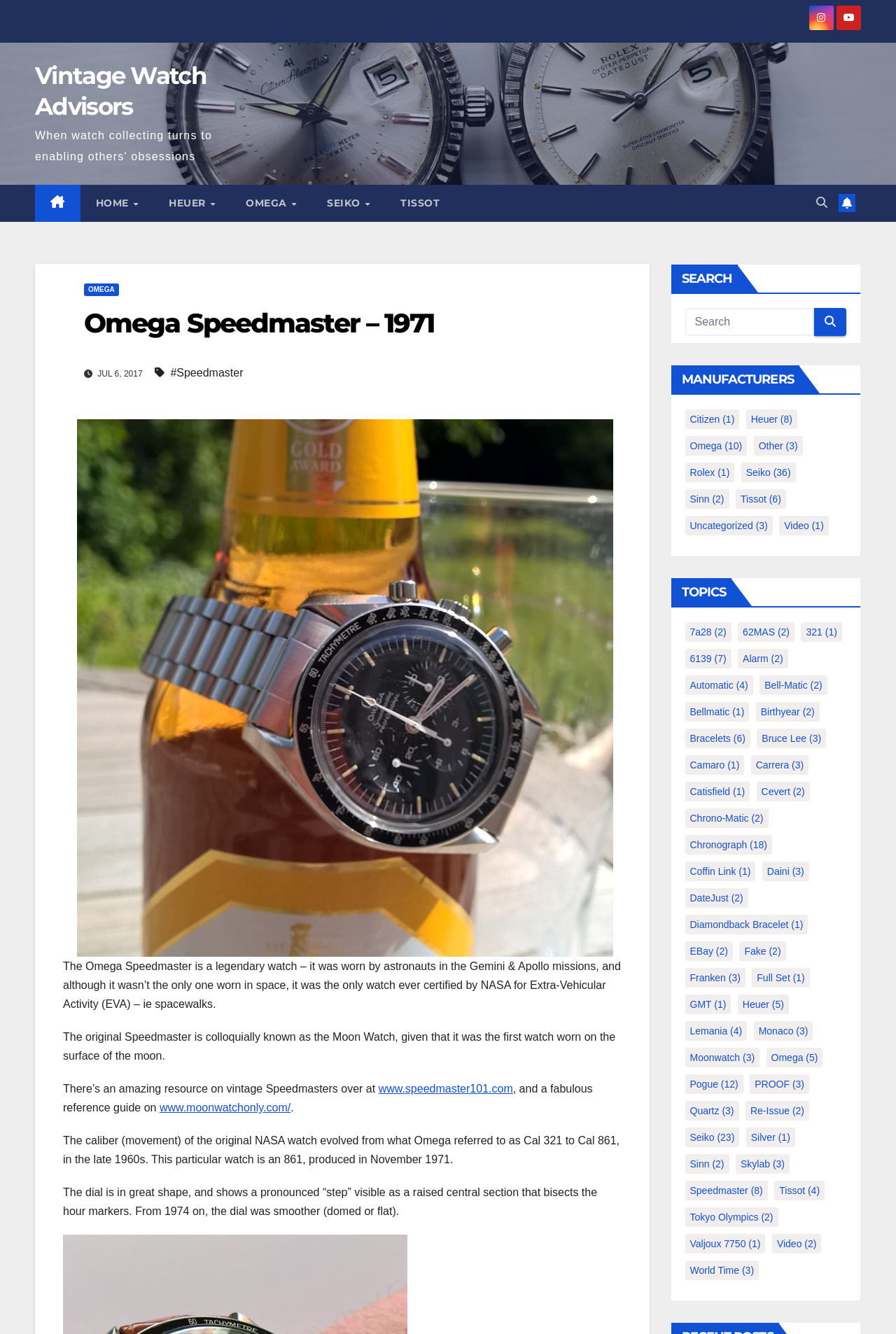Find the bounding box coordinates of the UI element according to this description: "www.speedmaster101.com".

[0.422, 0.812, 0.572, 0.821]